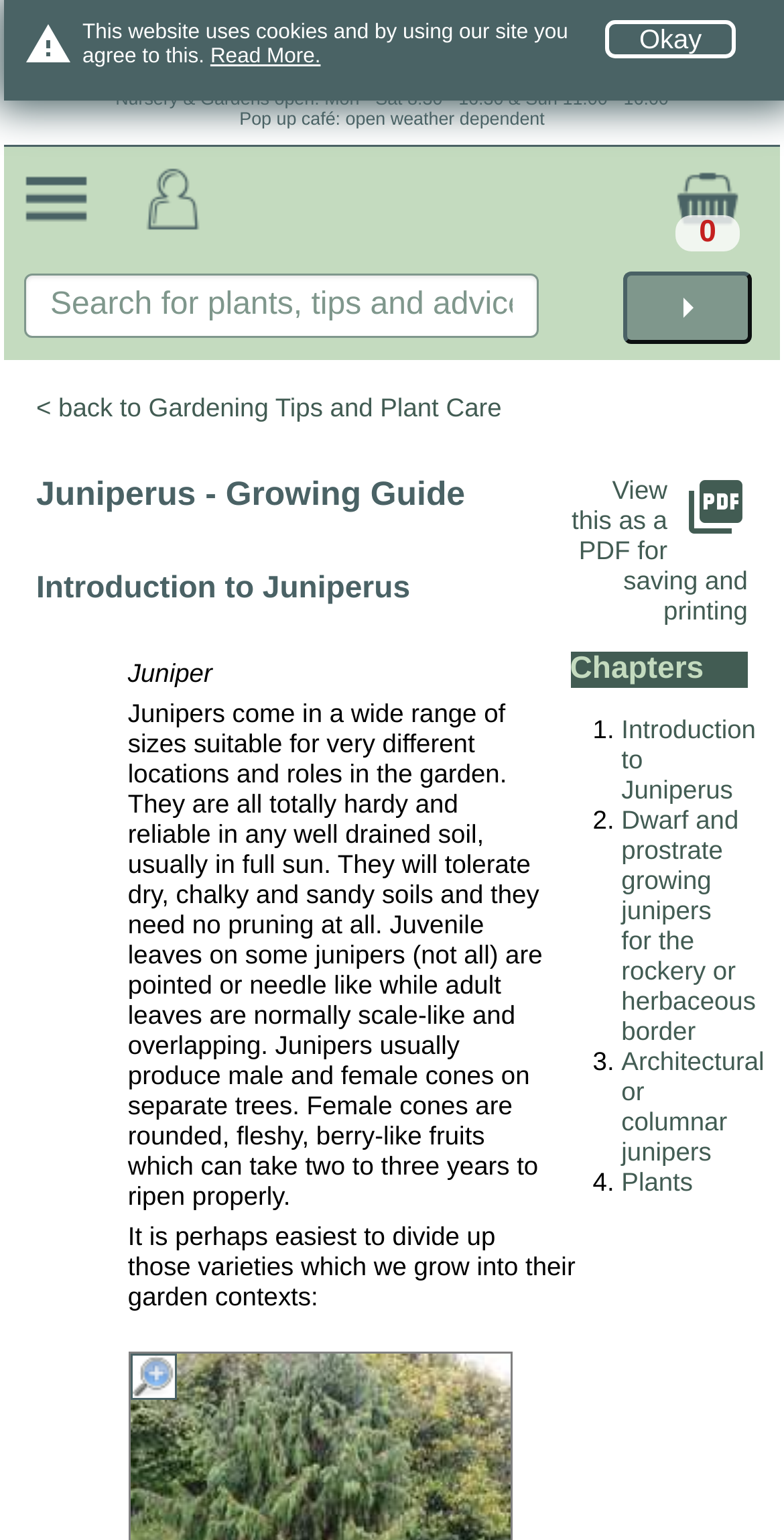Summarize the webpage with intricate details.

The webpage is about a growing guide for Juniperus, a type of plant, provided by Burncoose Nurseries. At the top of the page, there is a warning message about the use of cookies on the website, accompanied by an "Okay" button and a "Read More" link. Below this, there is a link to the Burncoose Nurseries website, along with an image of the nursery's logo.

The page is divided into sections, with a heading "Chapters" followed by a list of links to different sections of the guide, including "Introduction to Juniperus", "Dwarf and prostrate growing junipers", "Architectural or columnar junipers", and "Plants". Each of these links is preceded by a list marker (e.g. "1.", "2.", etc.).

The main content of the page is a detailed guide to growing Juniperus, including information about their hardiness, soil requirements, and pruning needs. The text is divided into paragraphs, with headings and subheadings to break up the content. There is also an image on the page, which can be clicked to view a larger version.

In the top-right corner of the page, there is a search bar where users can enter keywords to search for plants, tips, and advice. Next to the search bar, there is an arrow button that can be clicked to submit the search query. Above the search bar, there is a link to the user's account, where they can log in or register.

At the bottom of the page, there is a link to view the guide as a PDF, which can be saved and printed. There is also a link to go back to the "Gardening Tips and Plant Care" section.